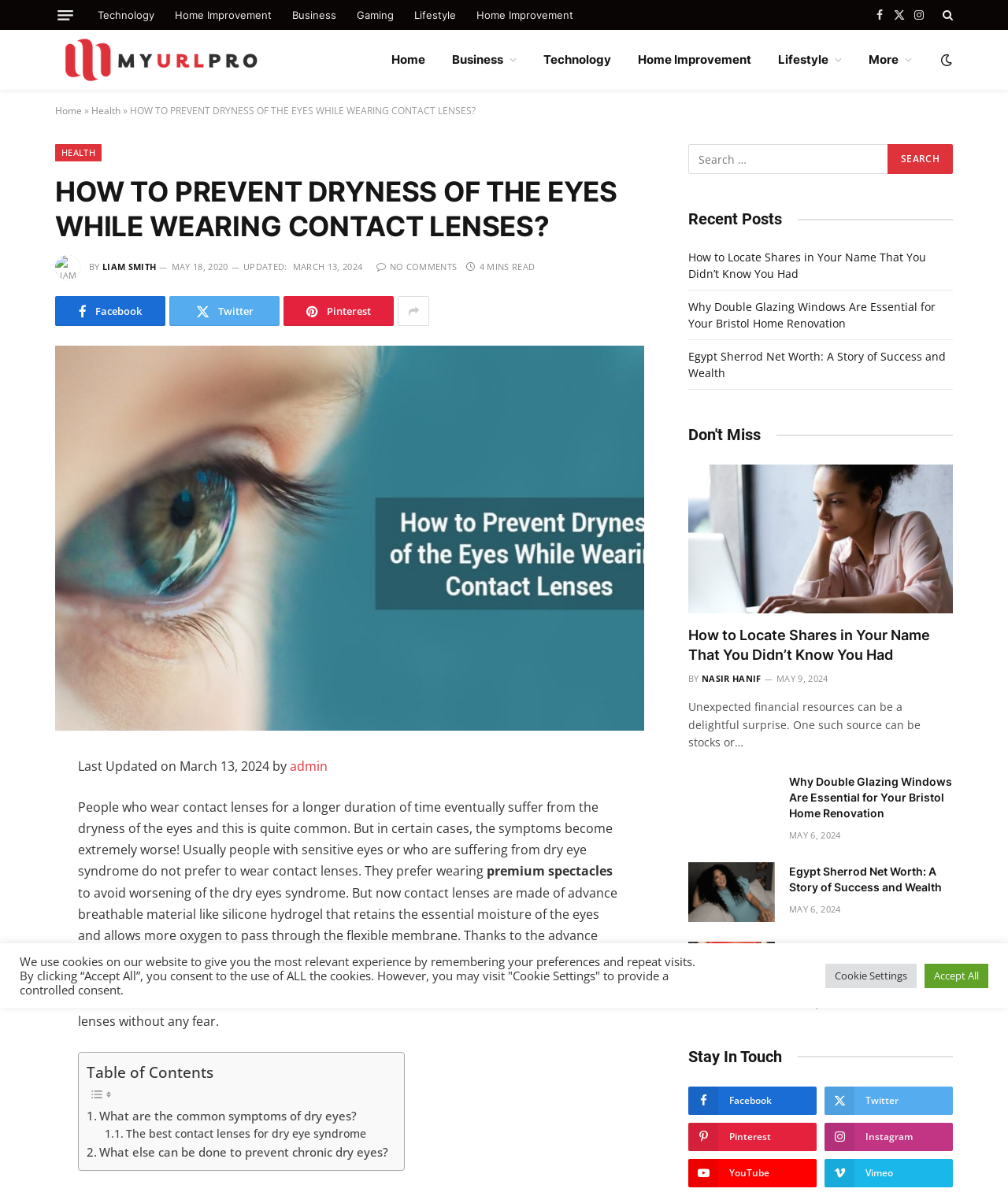Identify the bounding box coordinates of the region that should be clicked to execute the following instruction: "Read the 'Recent Posts'".

[0.683, 0.175, 0.776, 0.191]